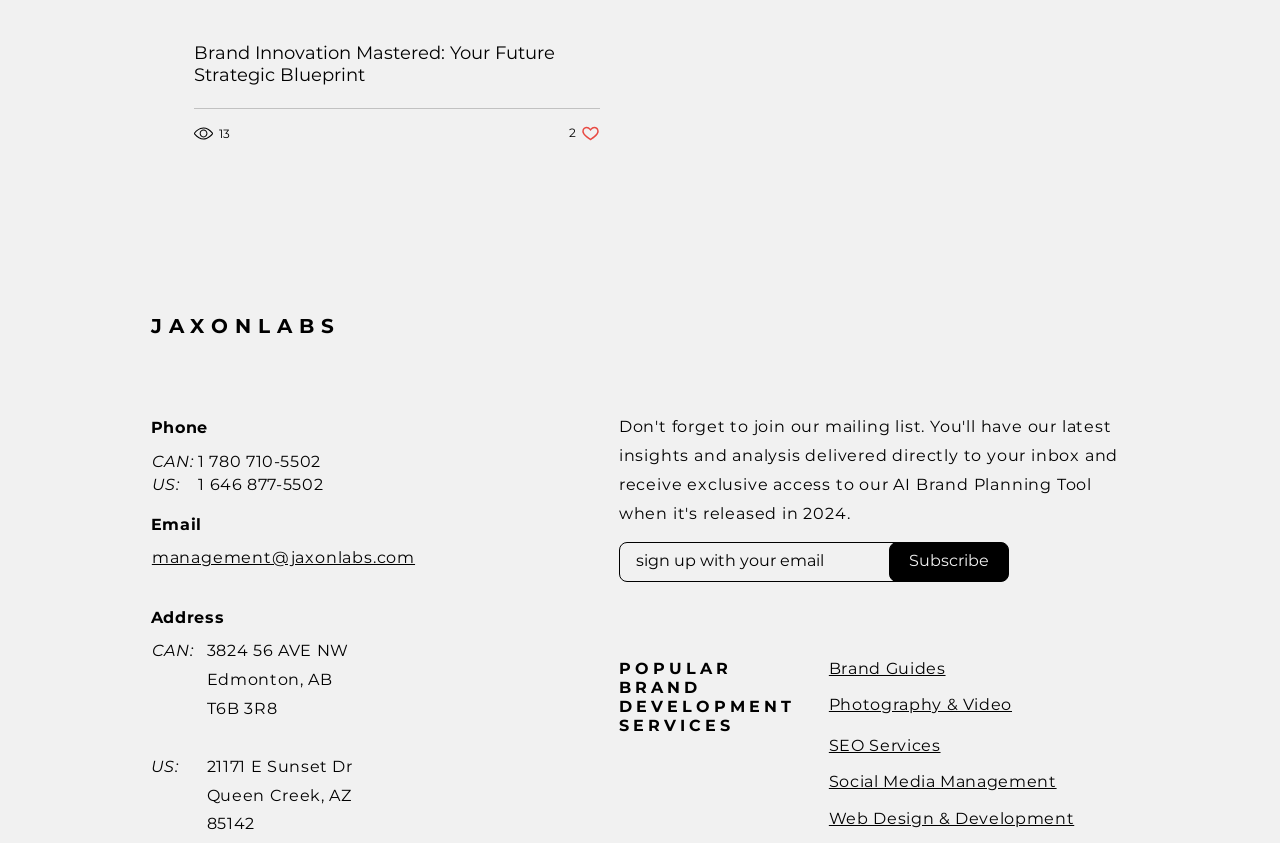Find and specify the bounding box coordinates that correspond to the clickable region for the instruction: "Click on the 'Subscribe' button".

[0.694, 0.642, 0.788, 0.69]